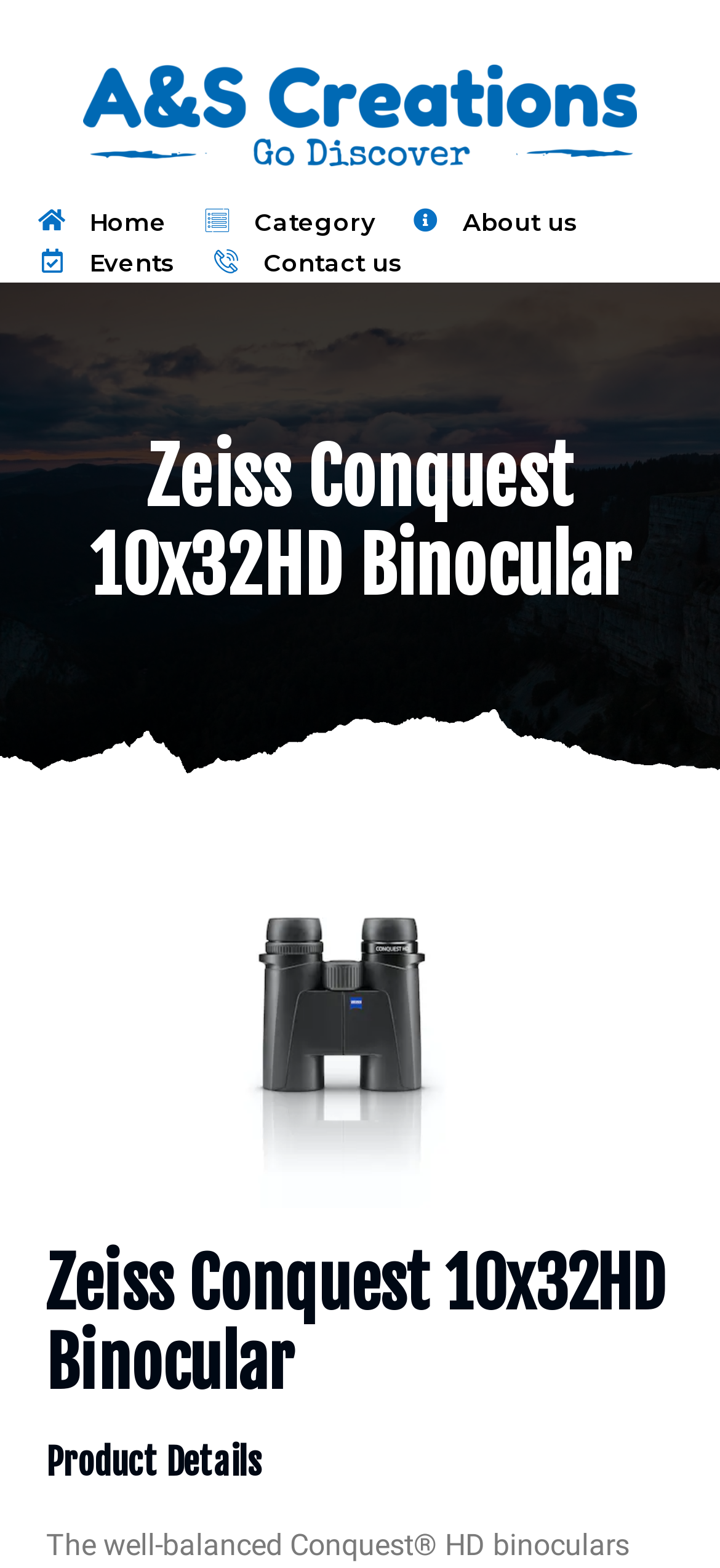What is the name of the binocular product?
Observe the image and answer the question with a one-word or short phrase response.

Zeiss Conquest 10x32HD Binocular